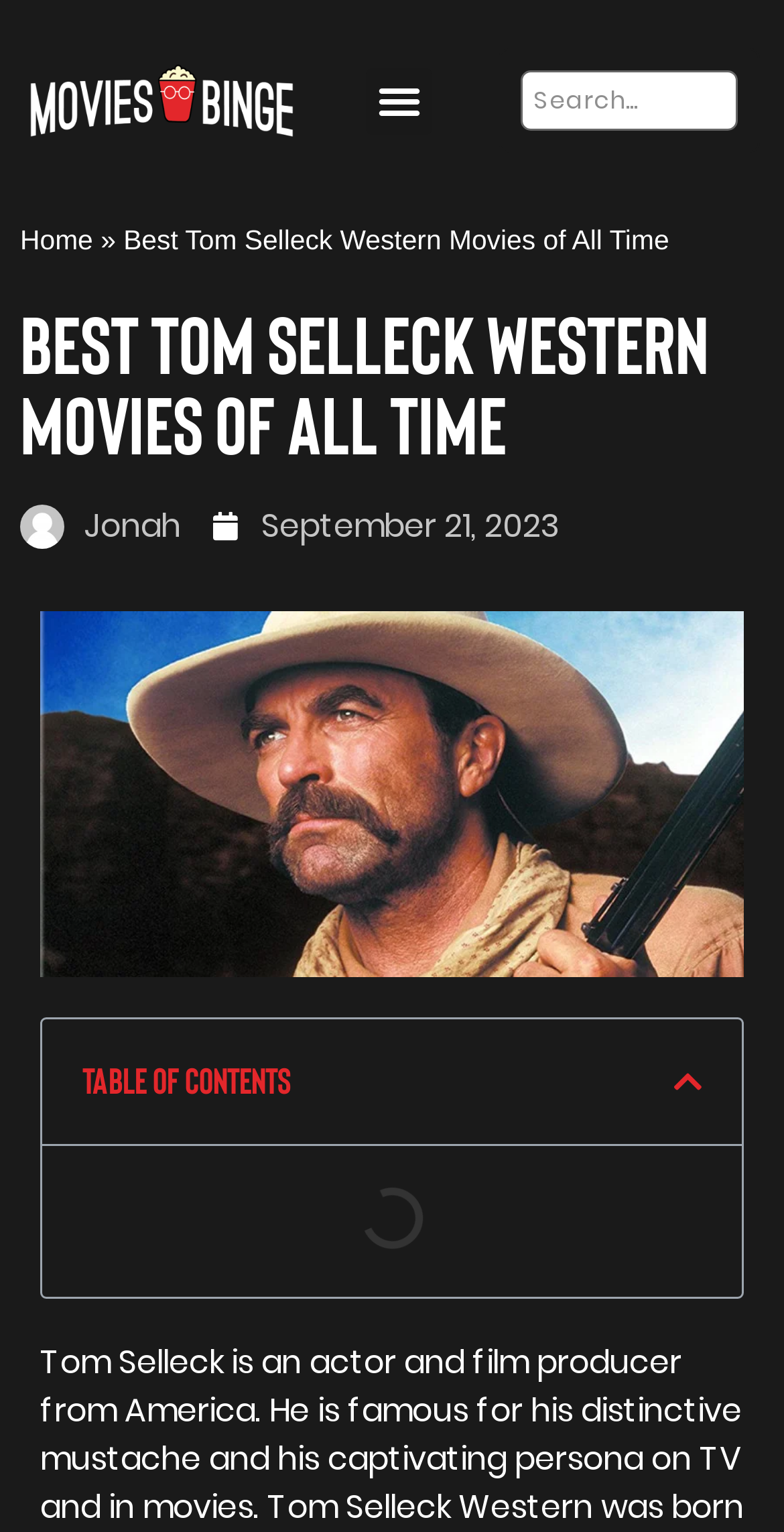Bounding box coordinates are specified in the format (top-left x, top-left y, bottom-right x, bottom-right y). All values are floating point numbers bounded between 0 and 1. Please provide the bounding box coordinate of the region this sentence describes: September 21, 2023

[0.272, 0.329, 0.713, 0.36]